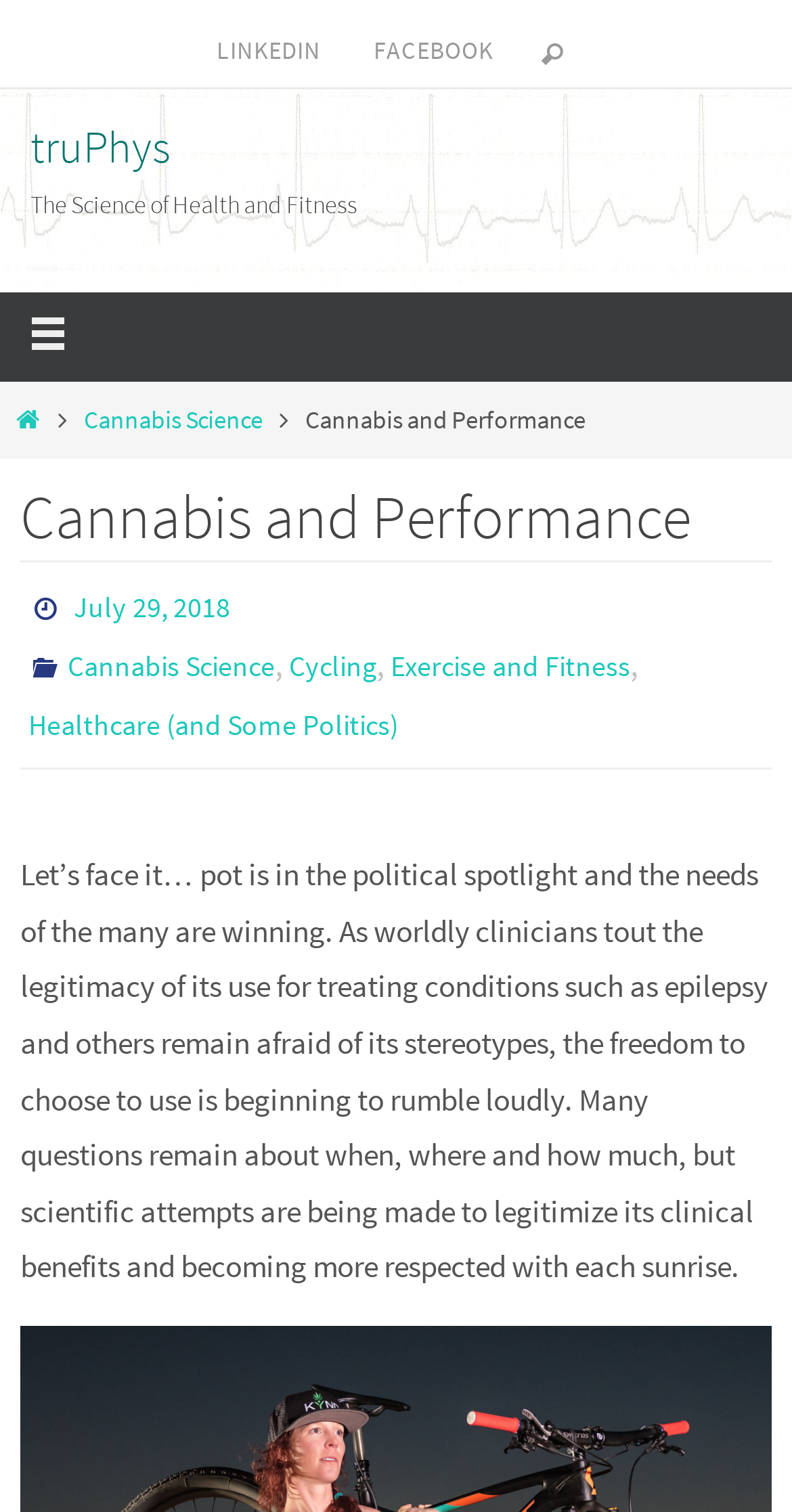Please identify the coordinates of the bounding box for the clickable region that will accomplish this instruction: "Read the Cannabis Science article".

[0.106, 0.268, 0.331, 0.288]